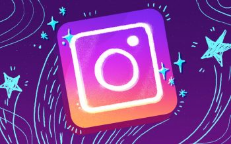Generate an elaborate description of what you see in the image.

The image showcases a vibrant and artistic representation of the Instagram logo, characterized by a gradient color scheme transitioning from purple to orange. The logo is designed with a clean white outline, set against a whimsical background featuring twinkling stars and flowing lines, which evoke a sense of creativity and dynamism. This illustrative depiction emphasizes the platform's role in fostering social connections and sharing visual content. The image is likely related to topics of digital marketing and engagement on social media, as highlighted in the surrounding text discussing strategies for enhancing visibility and authority online through platforms like Instagram.